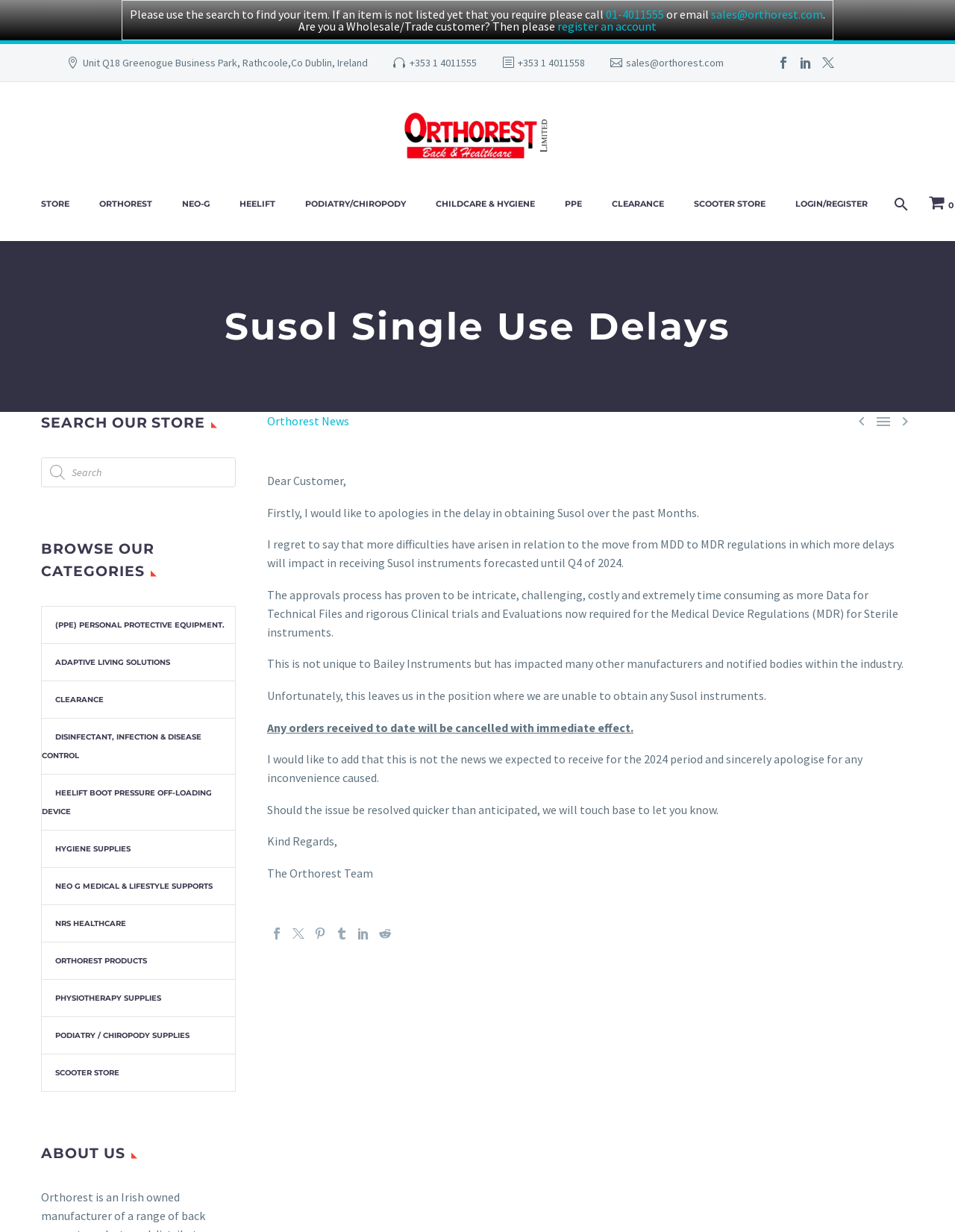Using the details in the image, give a detailed response to the question below:
What is the name of the company?

The company name is mentioned in the image element with bounding box coordinates [0.422, 0.091, 0.578, 0.13] and [0.438, 0.094, 0.562, 0.126], which is 'Orthorest Back & Healthcare – Irish Healthcare Supplies'.